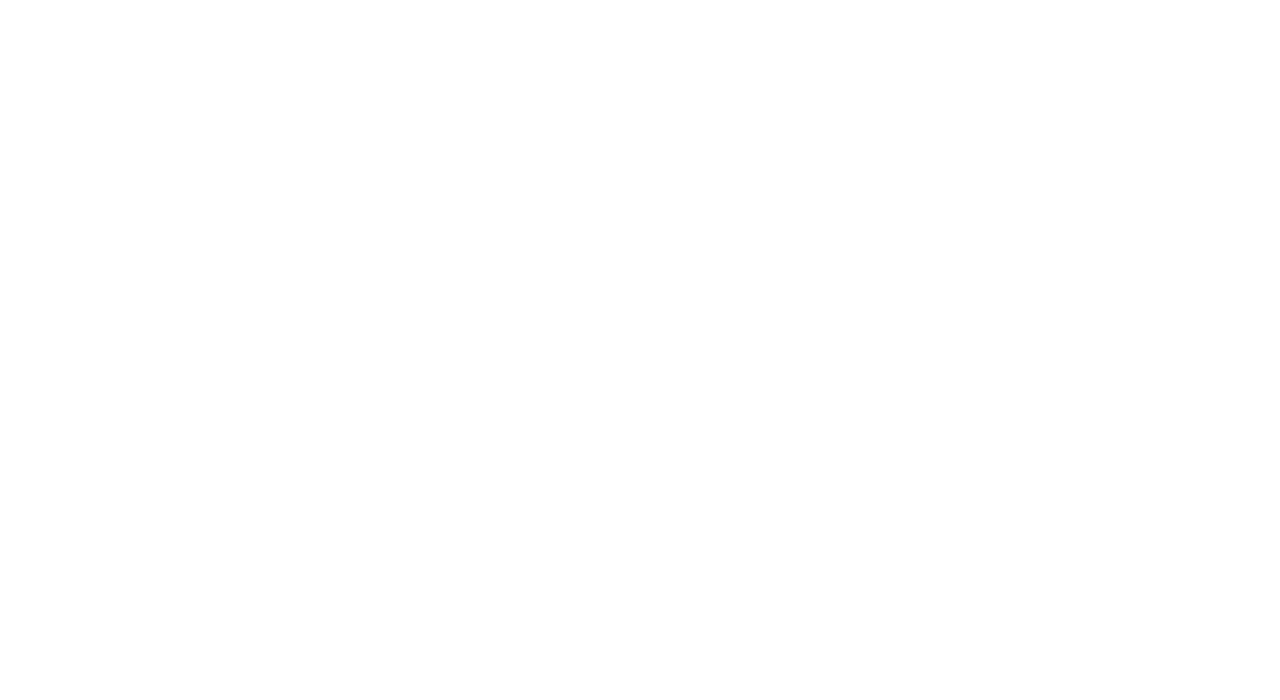Please give a short response to the question using one word or a phrase:
How can I contact the library?

Contact Us